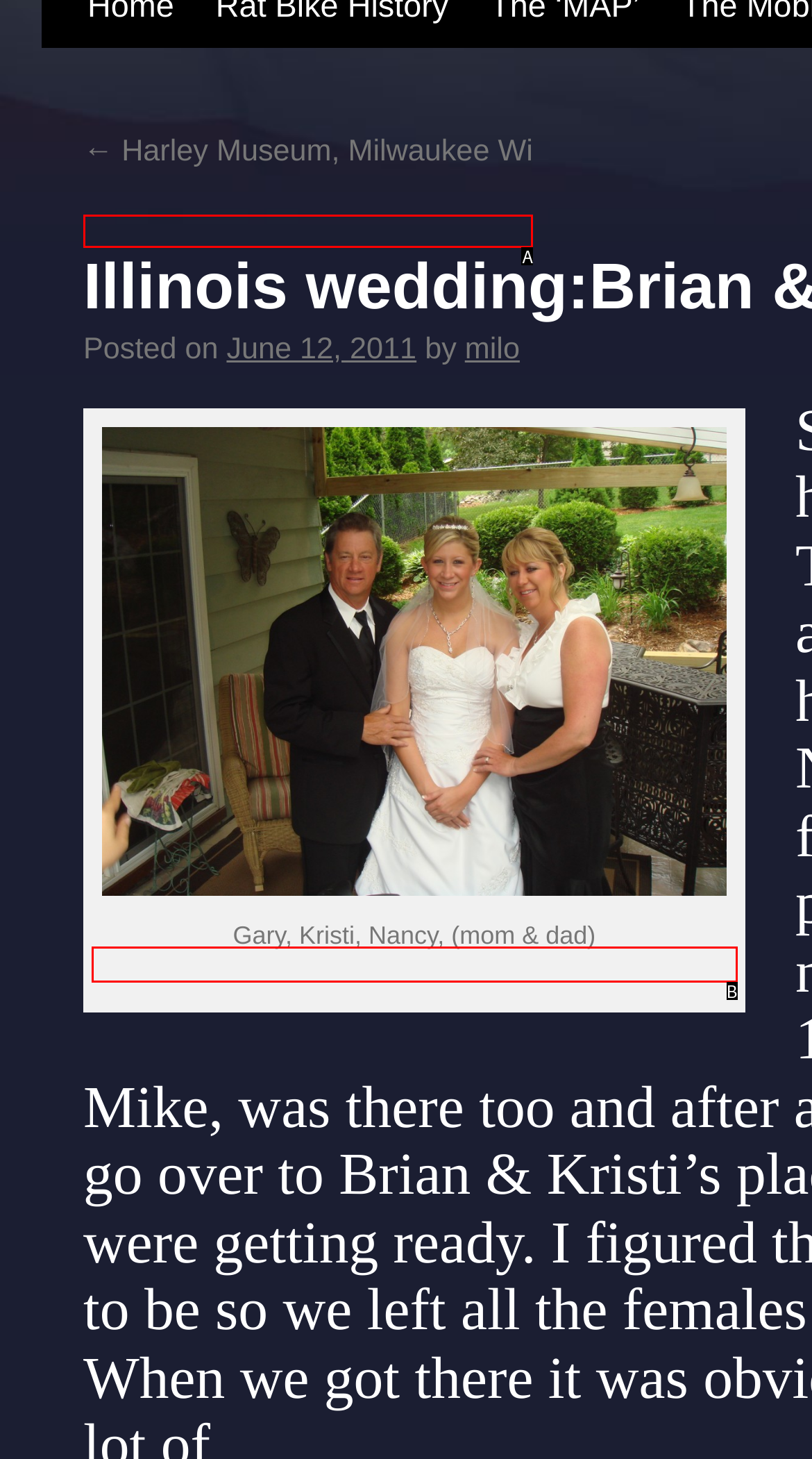Identify the HTML element that corresponds to the description: ← Harley Museum, Milwaukee Wi
Provide the letter of the matching option from the given choices directly.

A